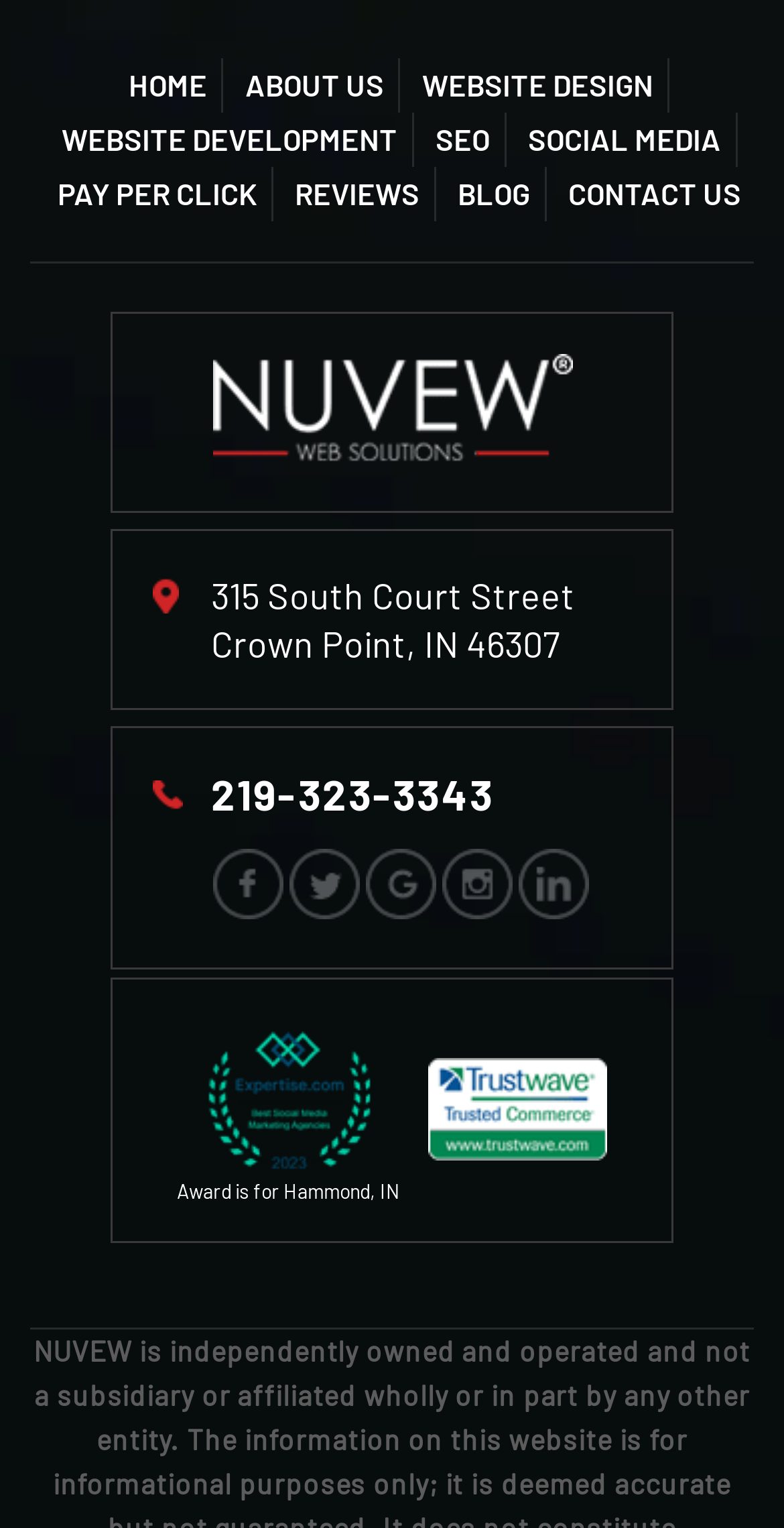What is the address of the company?
Using the image as a reference, deliver a detailed and thorough answer to the question.

I found the address by looking at the heading element with the text '315 South Court Street Crown Point, IN 46307'.